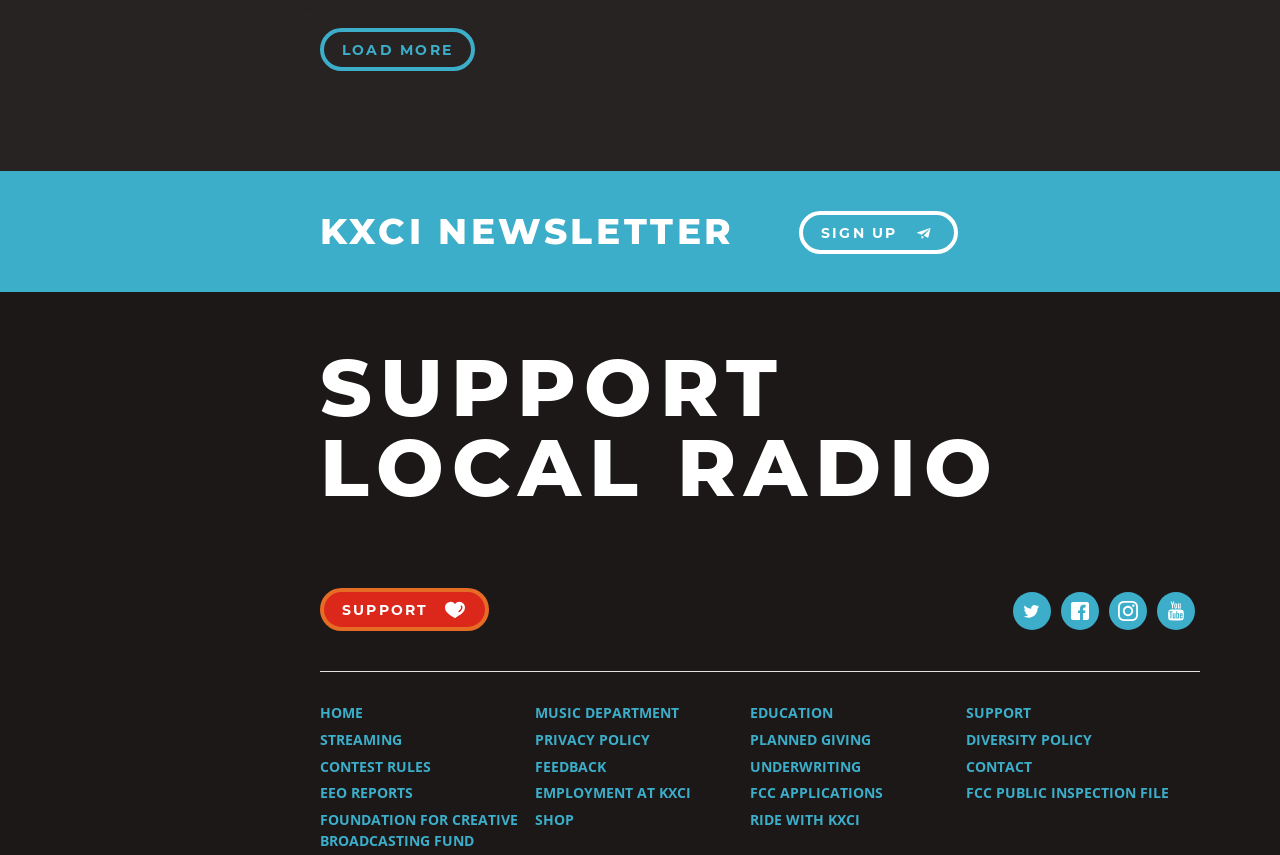Pinpoint the bounding box coordinates of the clickable area necessary to execute the following instruction: "Load more content". The coordinates should be given as four float numbers between 0 and 1, namely [left, top, right, bottom].

[0.25, 0.044, 0.371, 0.07]